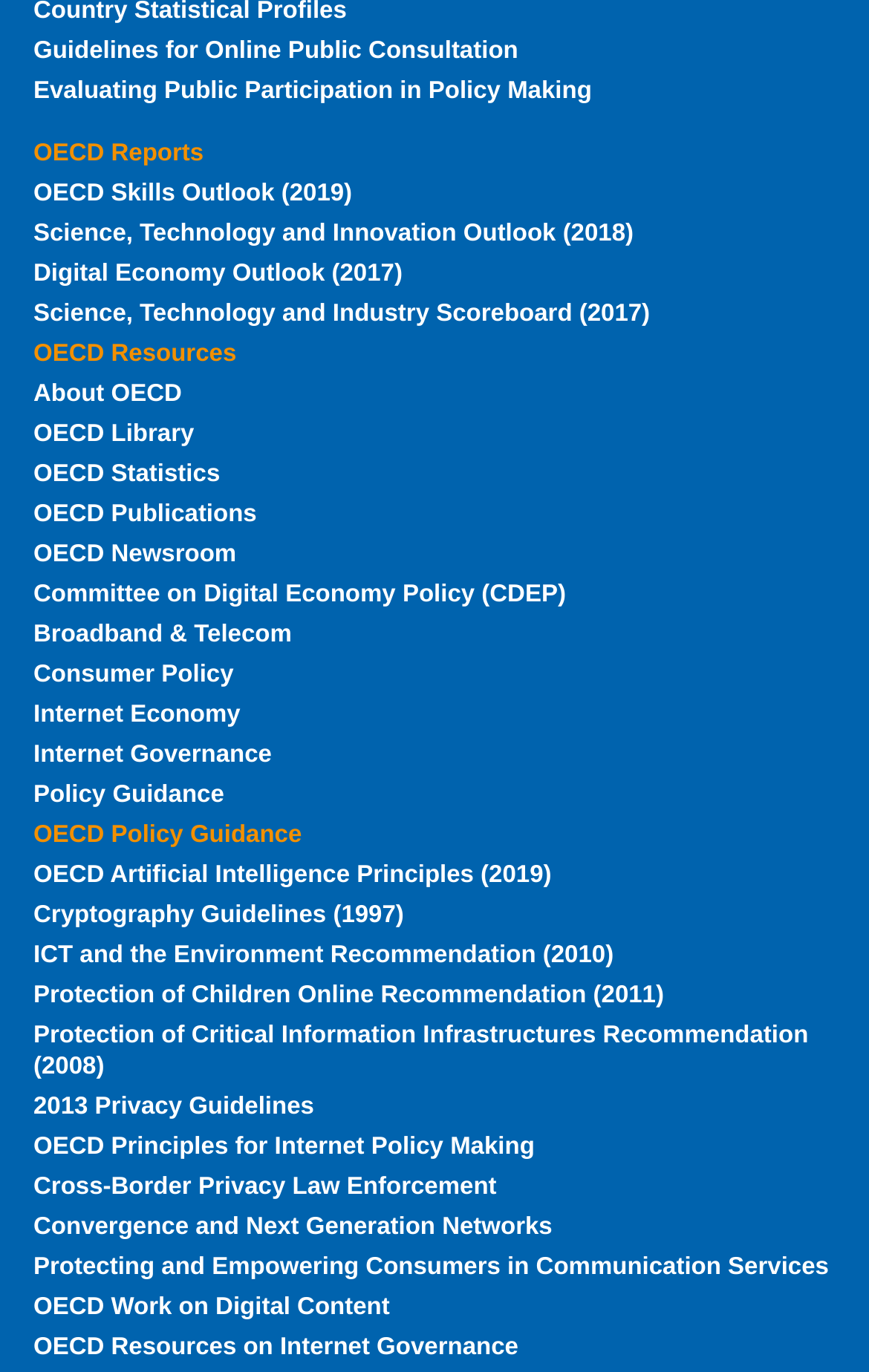Provide a brief response using a word or short phrase to this question:
How many links are related to OECD on the webpage?

7